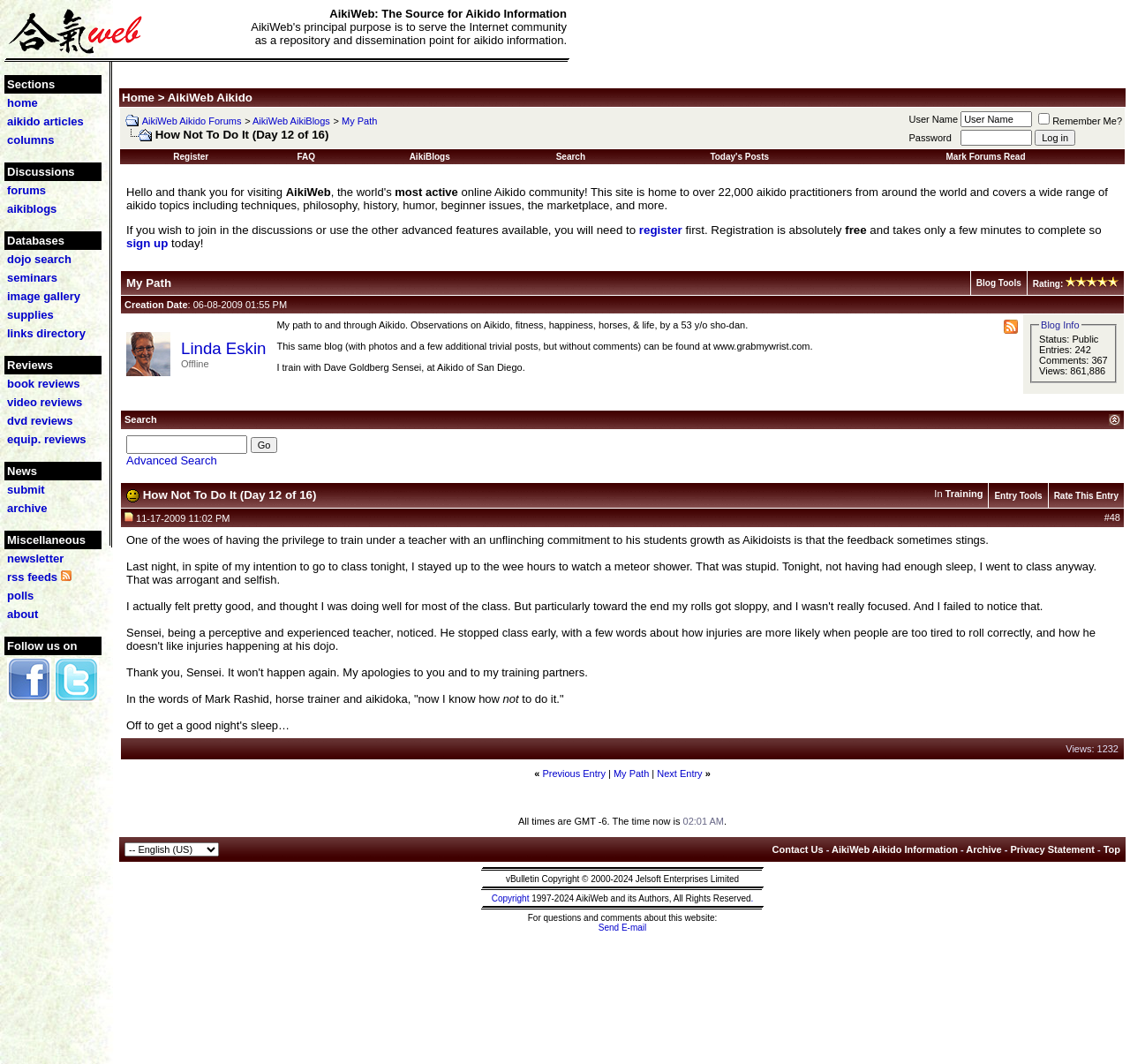Specify the bounding box coordinates of the area that needs to be clicked to achieve the following instruction: "Search for a dojo".

[0.006, 0.237, 0.063, 0.25]